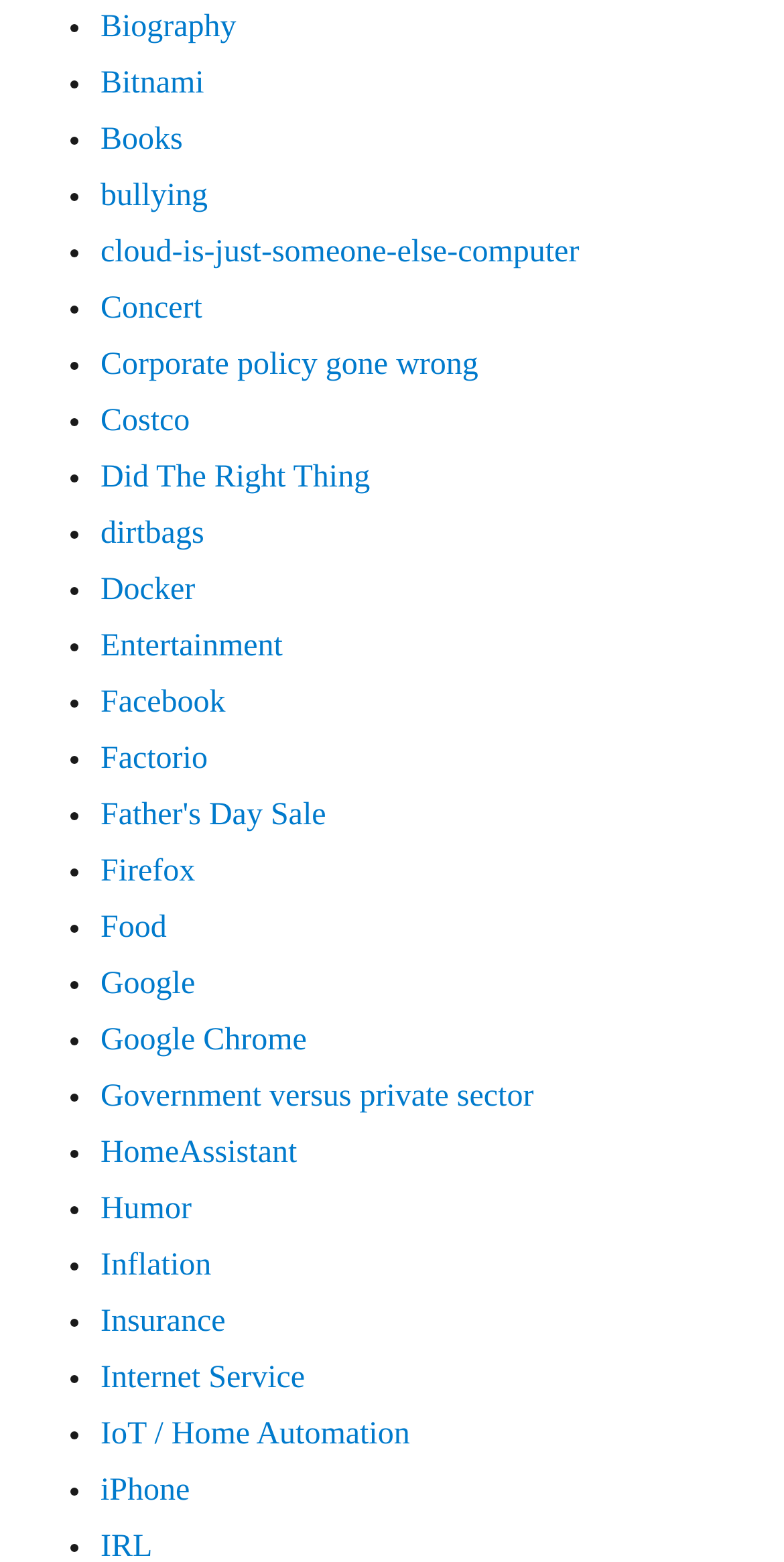Determine the bounding box coordinates of the clickable element to achieve the following action: 'Read about cloud-is-just-someone-else-computer'. Provide the coordinates as four float values between 0 and 1, formatted as [left, top, right, bottom].

[0.128, 0.151, 0.739, 0.173]